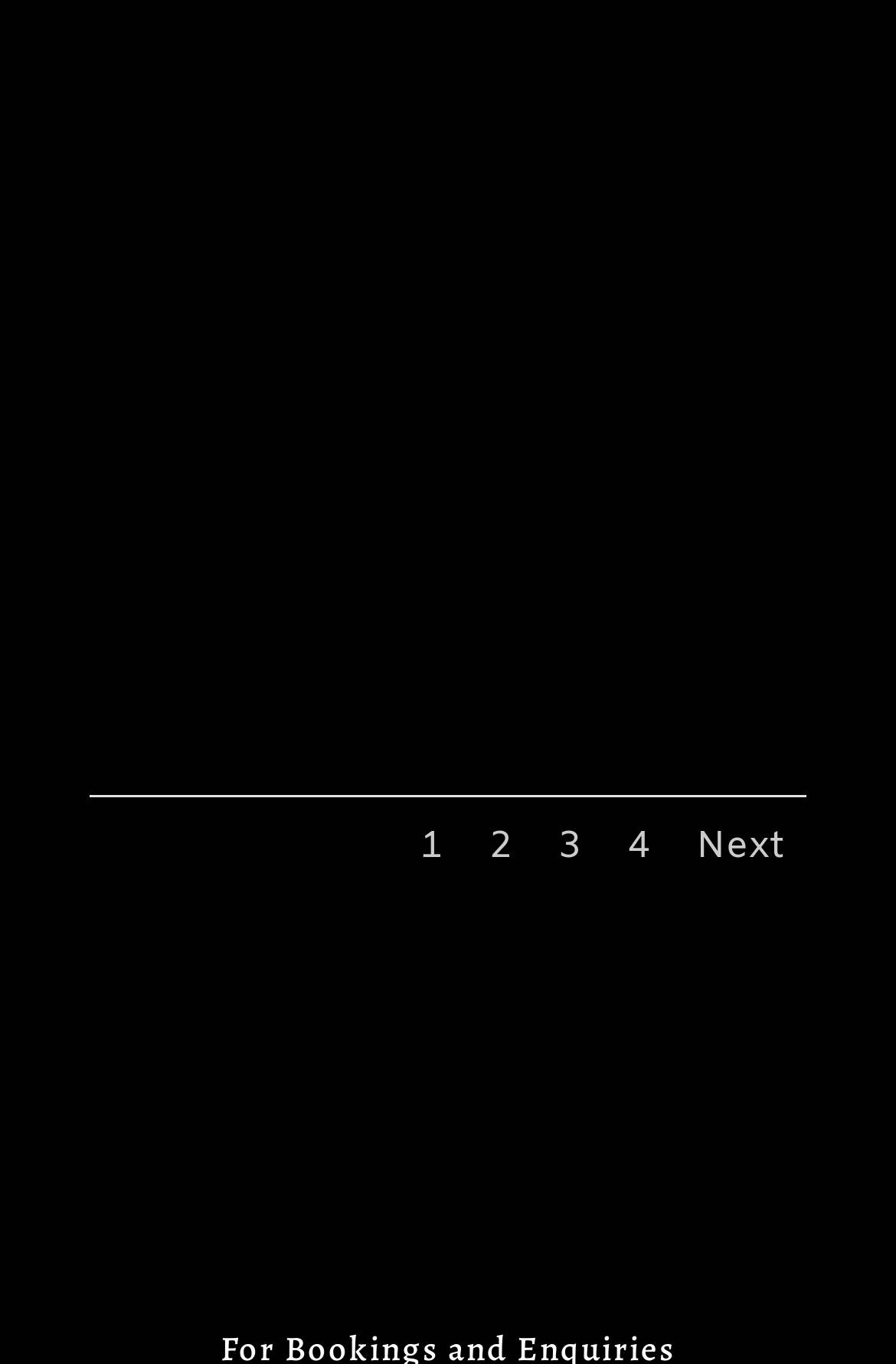Provide the bounding box coordinates of the HTML element described by the text: "Donate". The coordinates should be in the format [left, top, right, bottom] with values between 0 and 1.

None